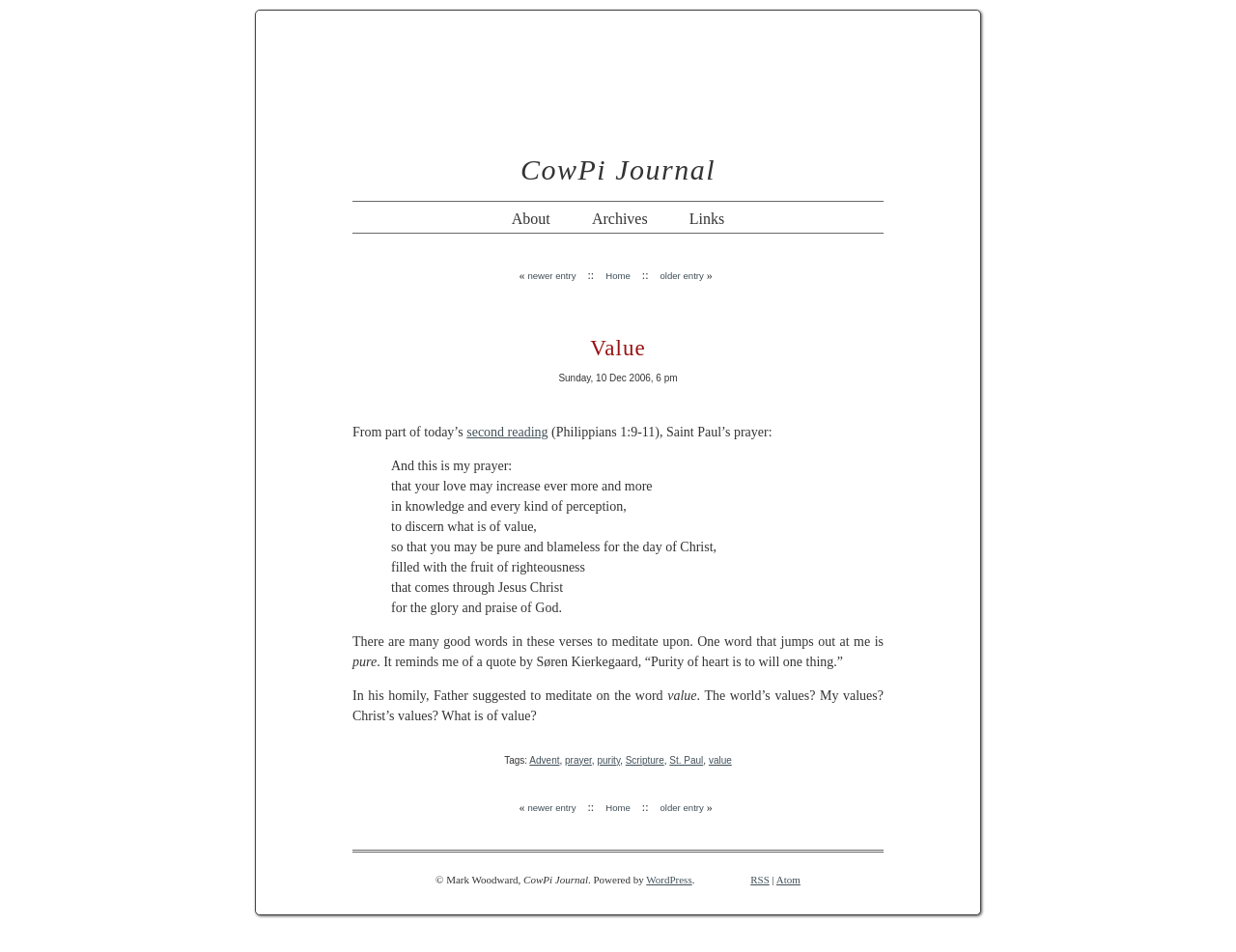Identify the bounding box for the described UI element: "second reading".

[0.378, 0.446, 0.443, 0.461]